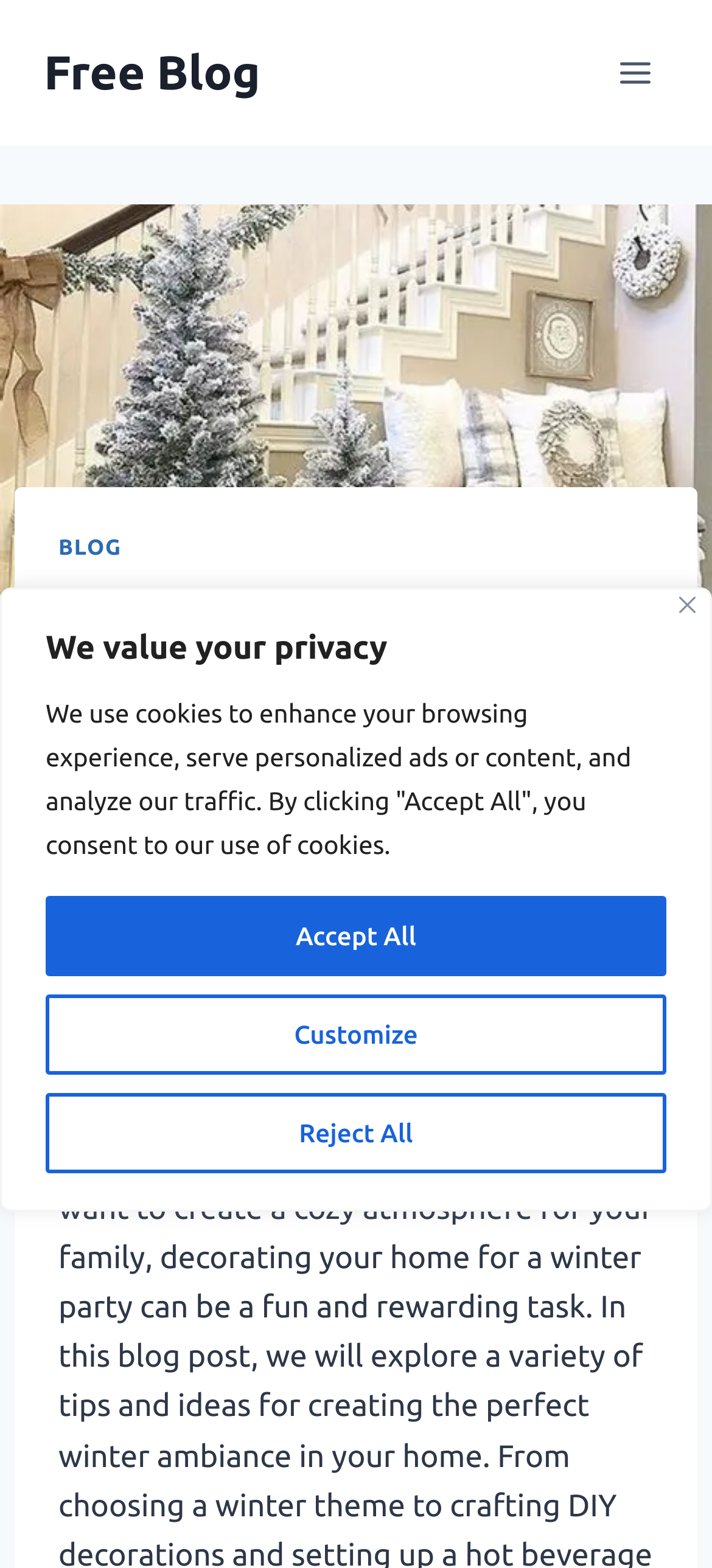Locate the bounding box coordinates of the element that needs to be clicked to carry out the instruction: "open the menu". The coordinates should be given as four float numbers ranging from 0 to 1, i.e., [left, top, right, bottom].

[0.844, 0.028, 0.938, 0.065]